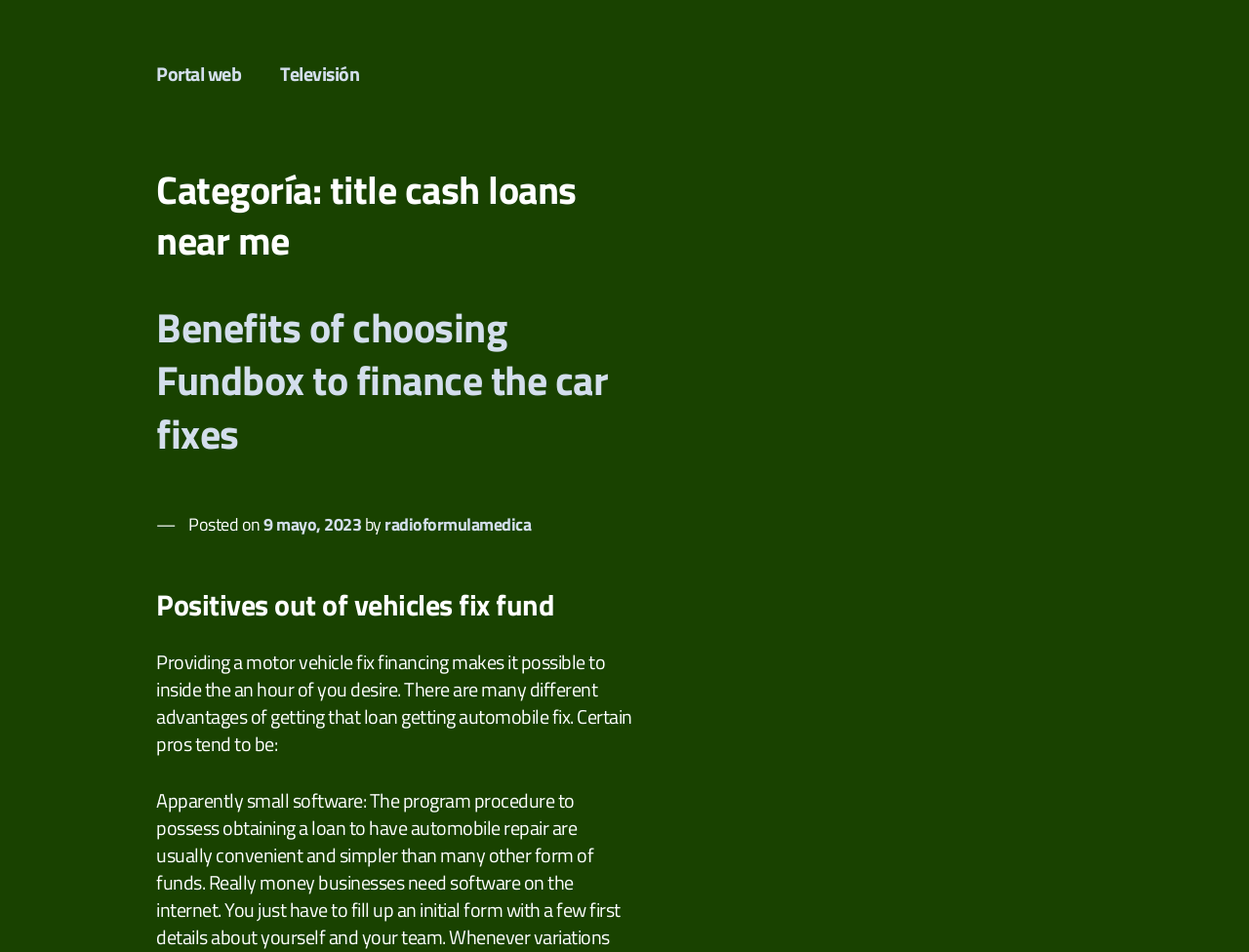Use a single word or phrase to answer the question:
What is the date of the post 'Benefits of choosing Fundbox to finance the car fixes'?

9 mayo, 2023